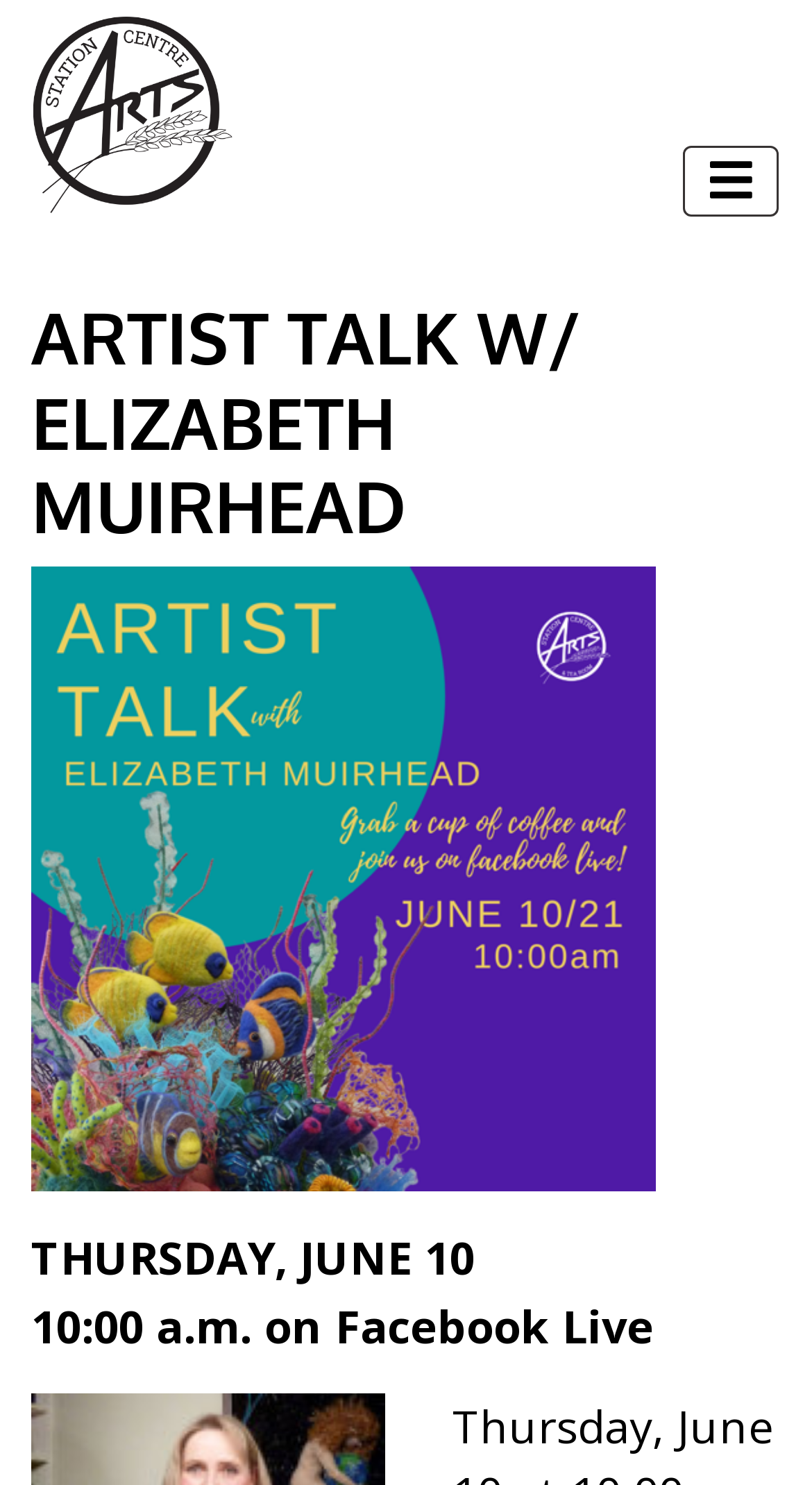Provide a thorough description of this webpage.

The webpage appears to be an event page for an artist talk with Elizabeth Muirhead, hosted by Station Arts. At the top left of the page, there is a link to Station Arts, accompanied by an image with the same name. 

On the top right, there is a button to toggle navigation, which controls a dropdown menu. Below this button, there is a header section that spans almost the entire width of the page. Within this header, there is a prominent heading that reads "ARTIST TALK W/ ELIZABETH MUIRHEAD". 

Below the heading, there are two lines of text. The first line indicates the date of the event, "THURSDAY, JUNE 10", and the second line provides more details about the event timing, "10:00 a.m. on Facebook Live".